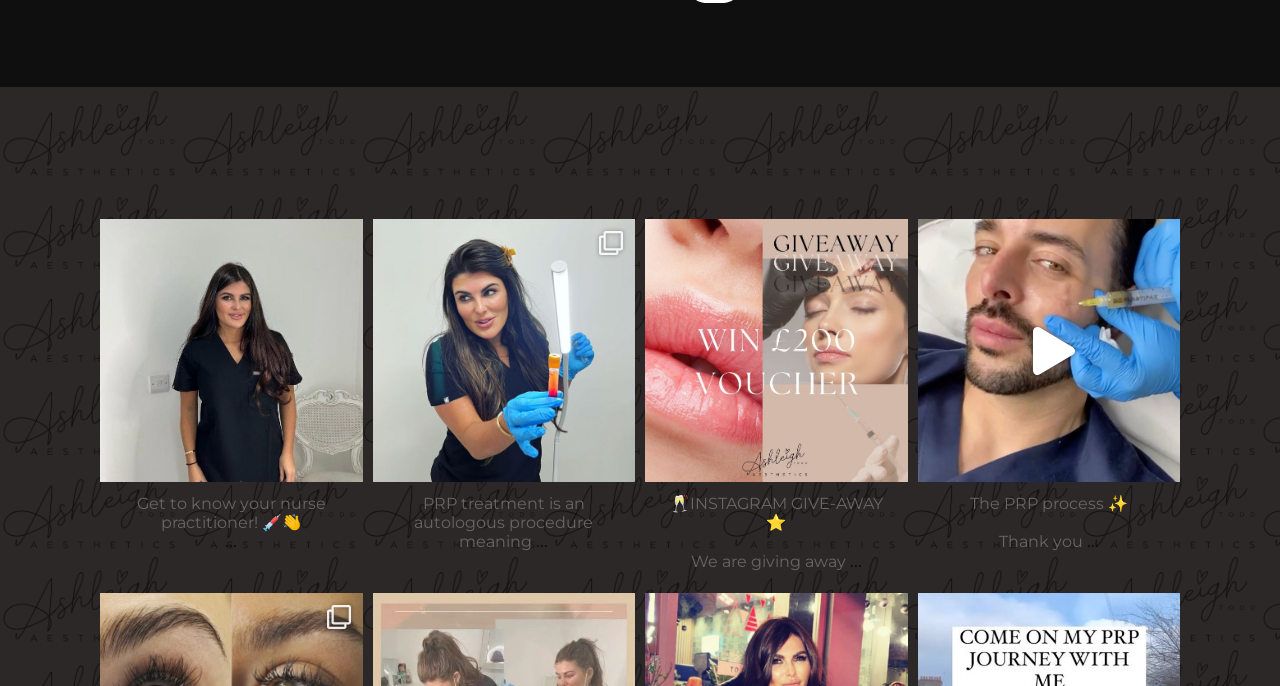How many posts are displayed on this page?
Refer to the image and offer an in-depth and detailed answer to the question.

I counted the number of StaticText elements with dates (Jan 30, Oct 7, May 13, May 6) and corresponding links (View, Open) to determine the number of posts displayed on this page.